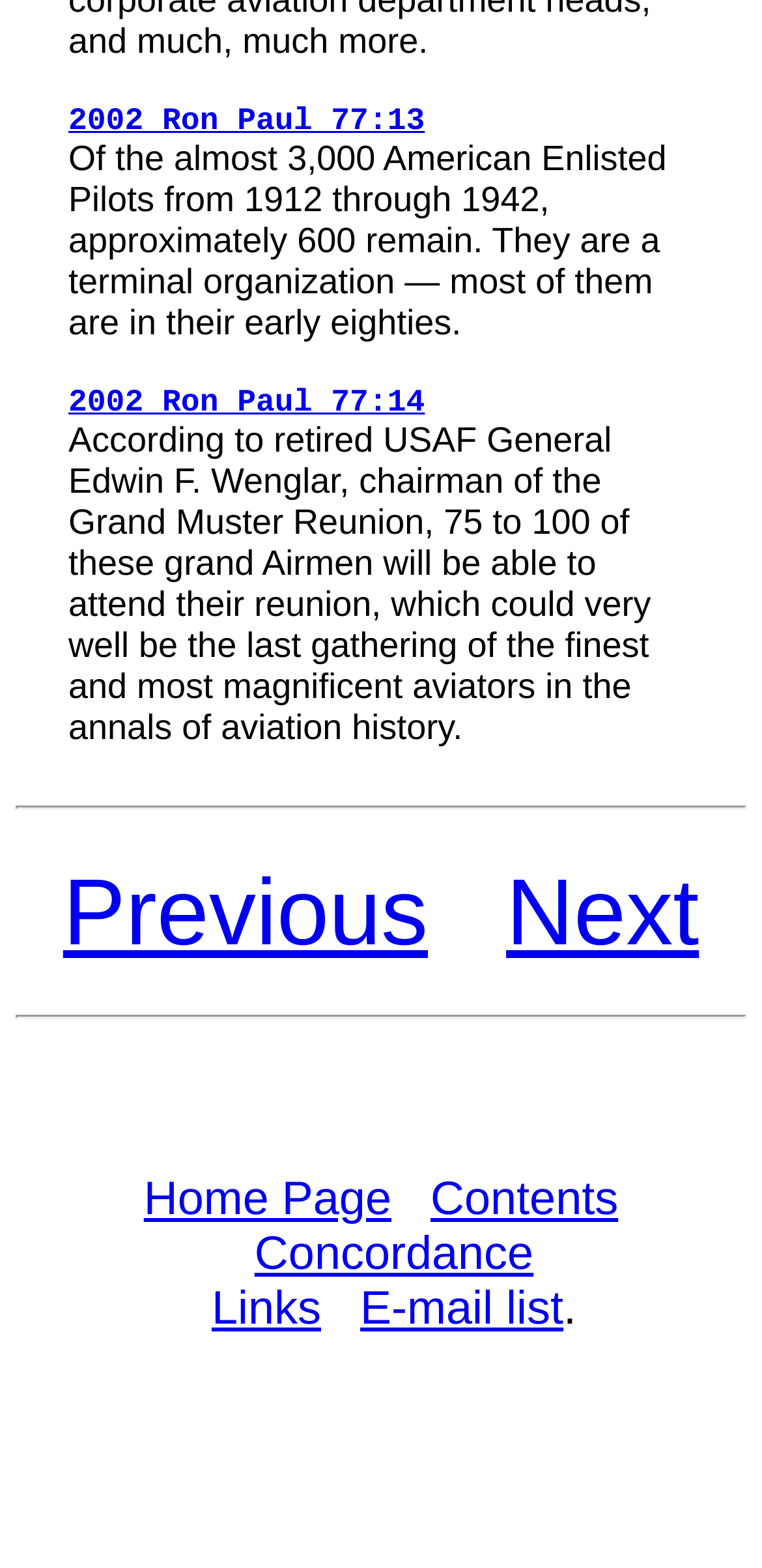Reply to the question with a single word or phrase:
How many links are on the page?

7